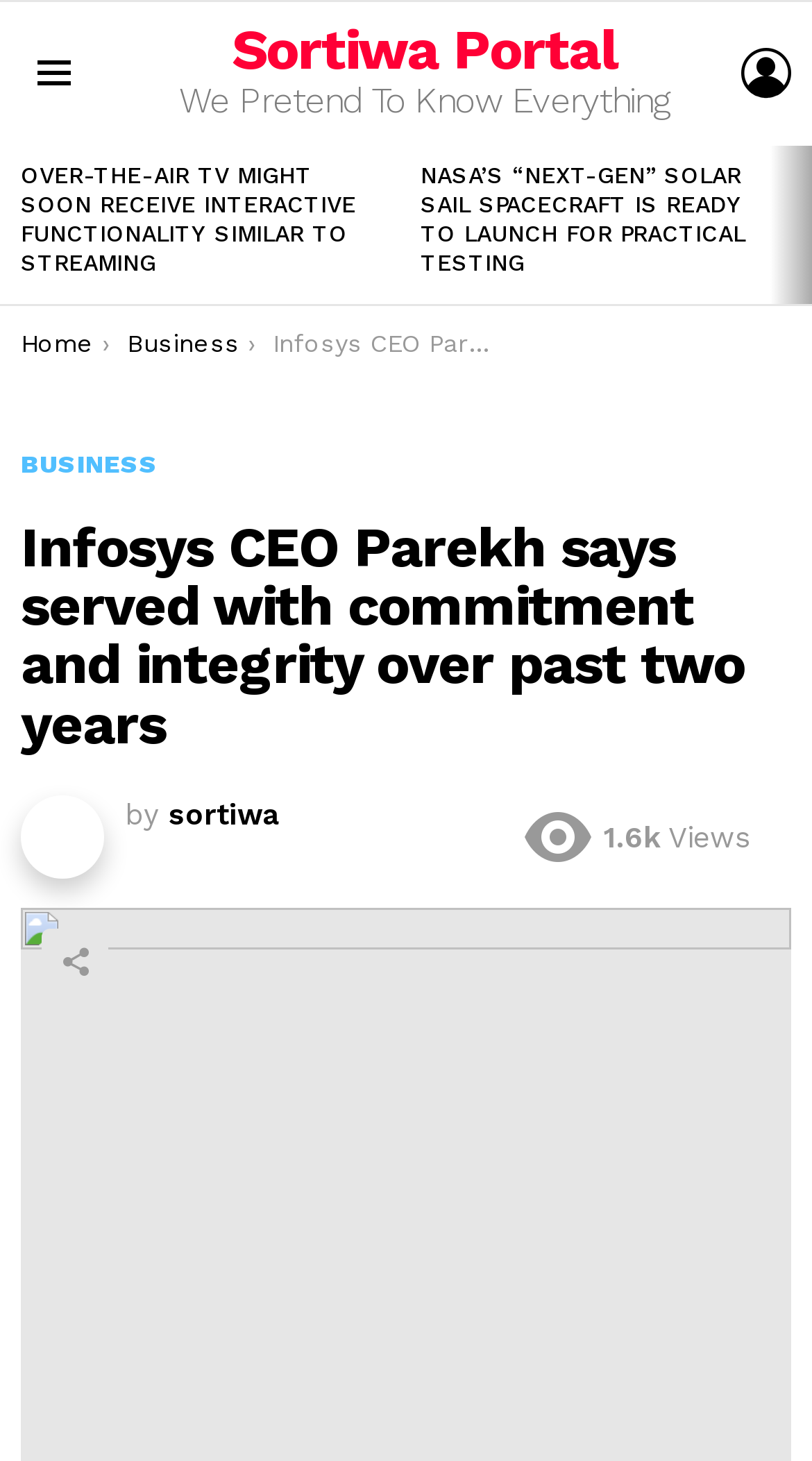Analyze and describe the webpage in a detailed narrative.

The webpage appears to be a news article page from the Sortiwa Portal. At the top left, there is a menu icon represented by '\ue018'. Next to it, the portal's name "Sortiwa Portal" is displayed. Below the portal's name, there is a tagline "We Pretend To Know Everything". On the top right, a "LOGIN" button is located.

The main content of the page is divided into two sections. The first section is a list of latest stories, with a heading "LATEST STORIES" at the top. There are two articles in this section, each with a heading and a link to the full article. The first article is about over-the-air TV receiving interactive functionality similar to streaming, and the second article is about NASA's "next-gen" solar sail spacecraft.

Below the latest stories section, there are navigation links to previous and next pages. A breadcrumb trail is also displayed, showing the current location as "Home > Business".

The main article is about Infosys CEO Parekh, with a heading that matches the meta description. The article has a byline "by sortiwa" and displays the number of views as 1.6k. There is a "Share" button below the article.

Overall, the webpage has a simple layout with a focus on displaying news articles and providing navigation to other sections of the portal.